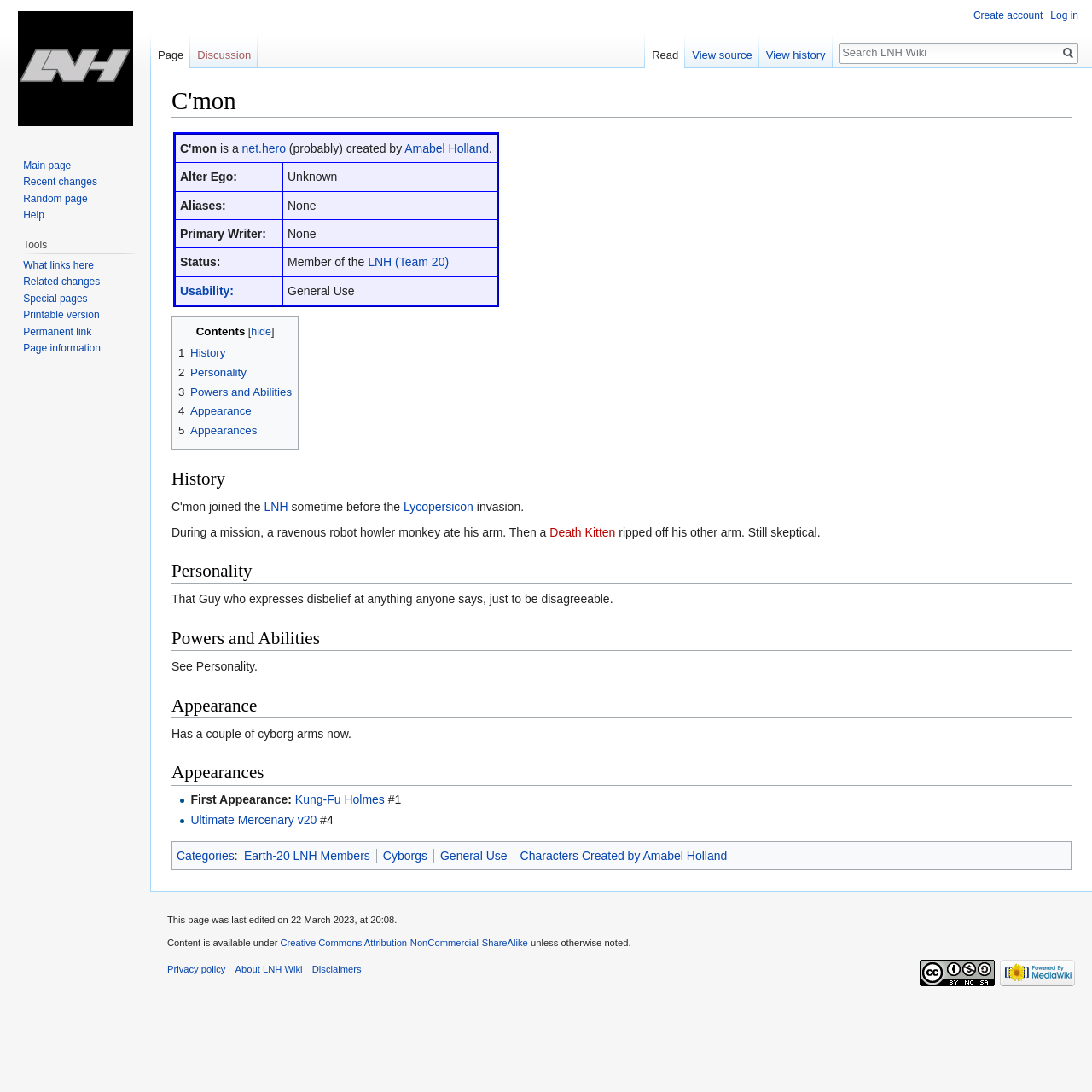Give a full account of the webpage's elements and their arrangement.

The webpage is about a character named "C'mon" from the LNH Wiki. At the top of the page, there is a heading with the character's name, followed by two links to "Jump to navigation" and "Jump to search". Below this, there is a table with information about the character, including their alter ego, aliases, primary writer, and status.

To the right of the table, there is a layout table with a button to "hide" and a heading that says "Contents". Below this, there are links to different sections of the page, including "History", "Personality", "Powers and Abilities", "Appearance", and "Appearances".

The "History" section describes an event where the character's arm was eaten by a robot howler monkey and then had his other arm ripped off by a Death Kitten. The "Personality" section describes the character as someone who expresses disbelief at anything anyone says, just to be disagreeable. The "Powers and Abilities" section simply says "See Personality". The "Appearance" section mentions that the character has cyborg arms now.

The "Appearances" section lists the character's appearances in different issues, including "Kung-Fu Holmes #1" and "Ultimate Mercenary v20 #4". Below this, there are links to categories, including "Earth-20 LNH Members", "Cyborgs", "General Use", and "Characters Created by Amabel Holland".

At the top right of the page, there is a navigation menu with links to "Personal tools", including "Create account" and "Log in". There are also links to "Namespaces", including "Page" and "Discussion", and "Views", including "Read", "View source", and "View history". On the top left, there is a search bar with a button to "Go".